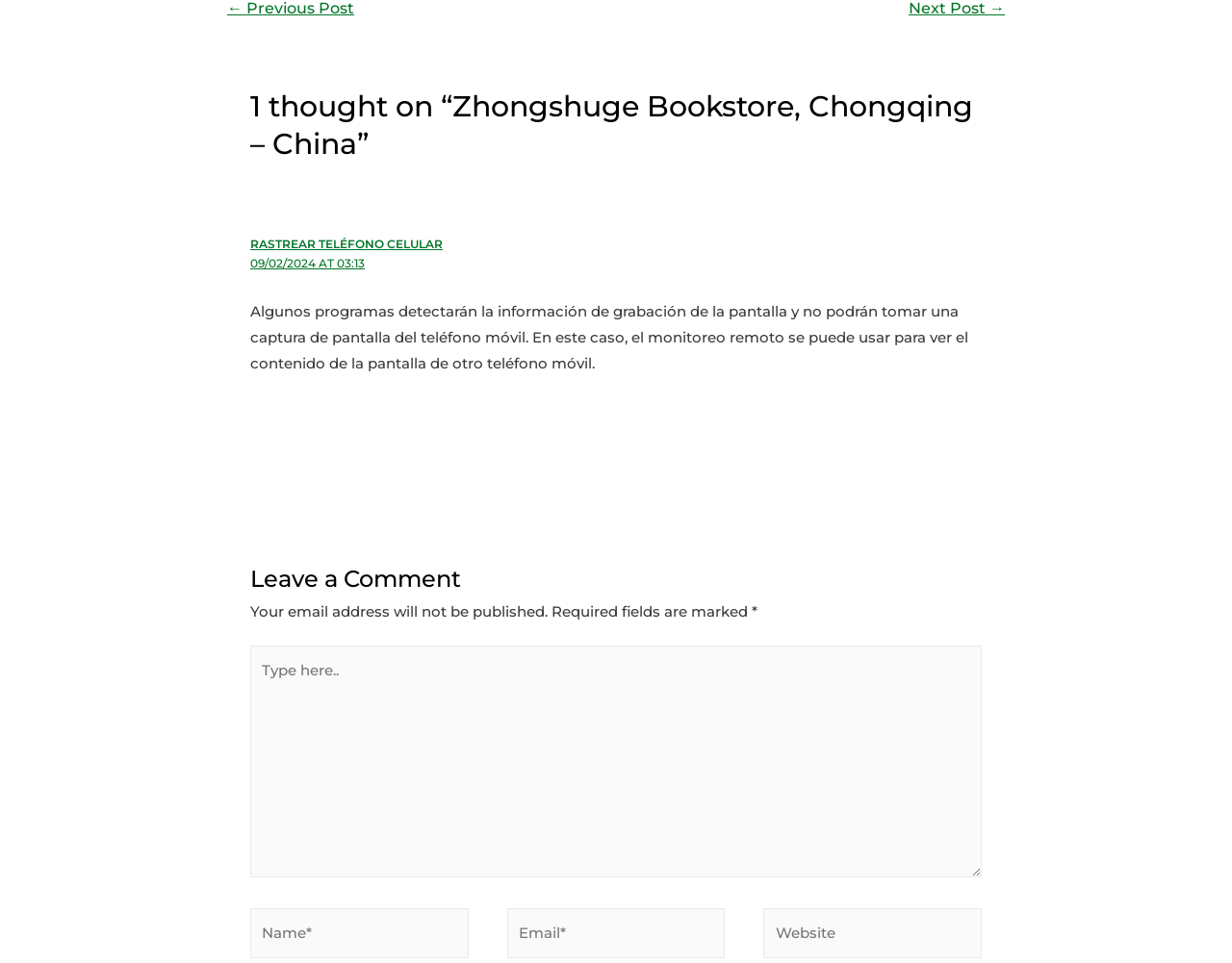Locate the bounding box of the UI element described in the following text: "parent_node: Email* name="email" placeholder="Email*"".

[0.411, 0.943, 0.589, 0.995]